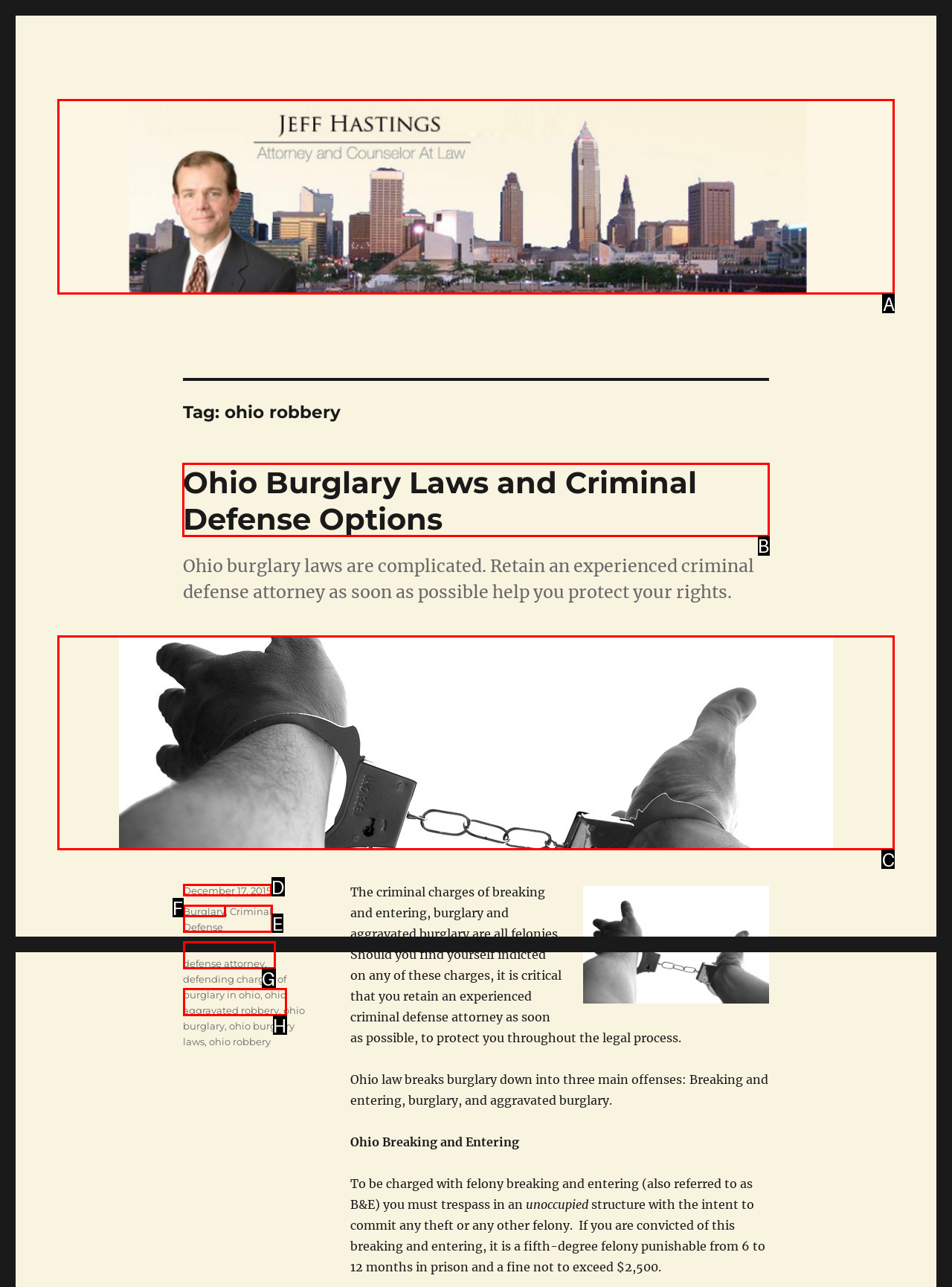Among the marked elements in the screenshot, which letter corresponds to the UI element needed for the task: Click the link to learn about Ohio Burglary Laws and Criminal Defense Options?

B